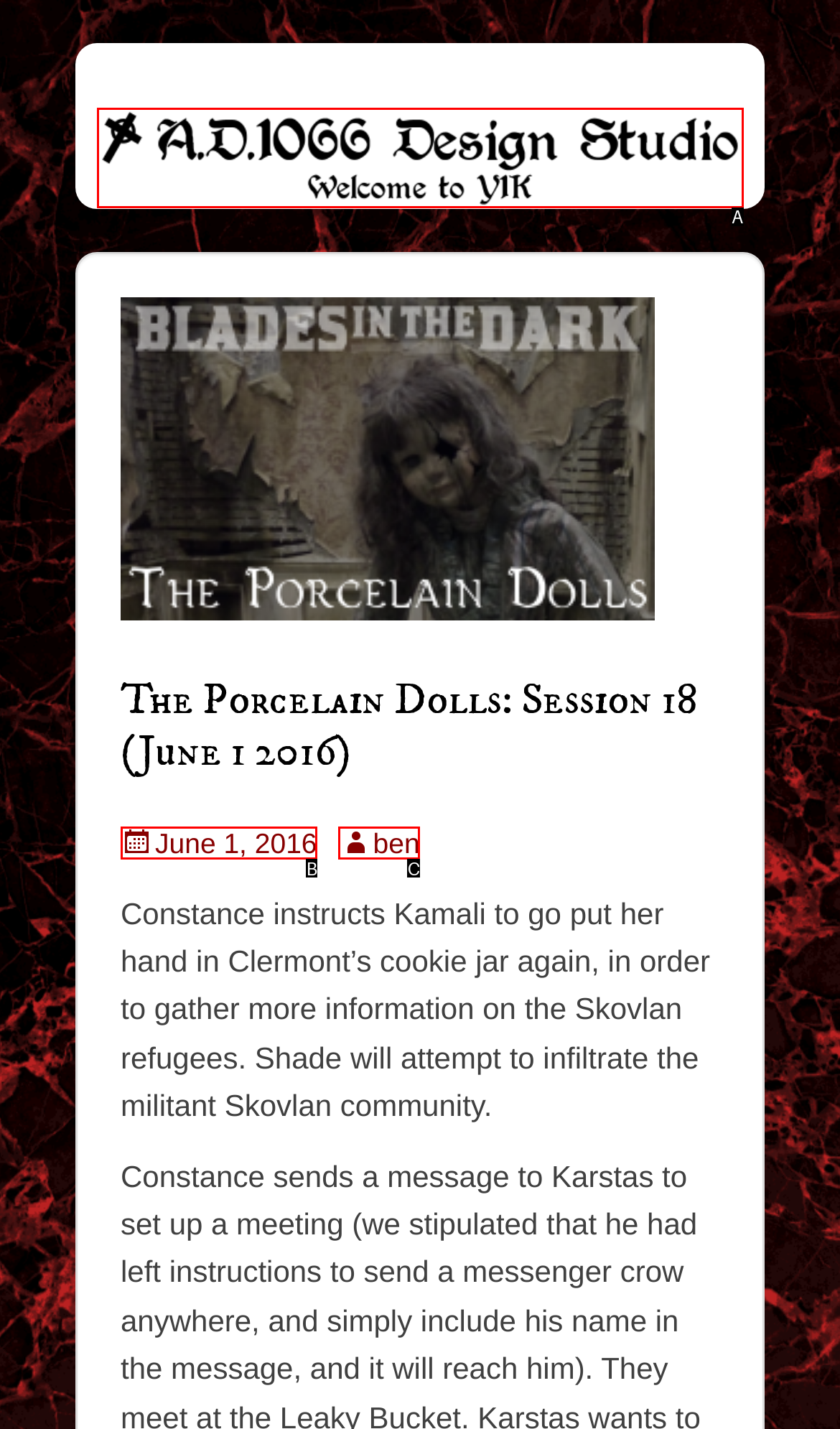Determine which HTML element fits the description: aria-label="Twitter". Answer with the letter corresponding to the correct choice.

None